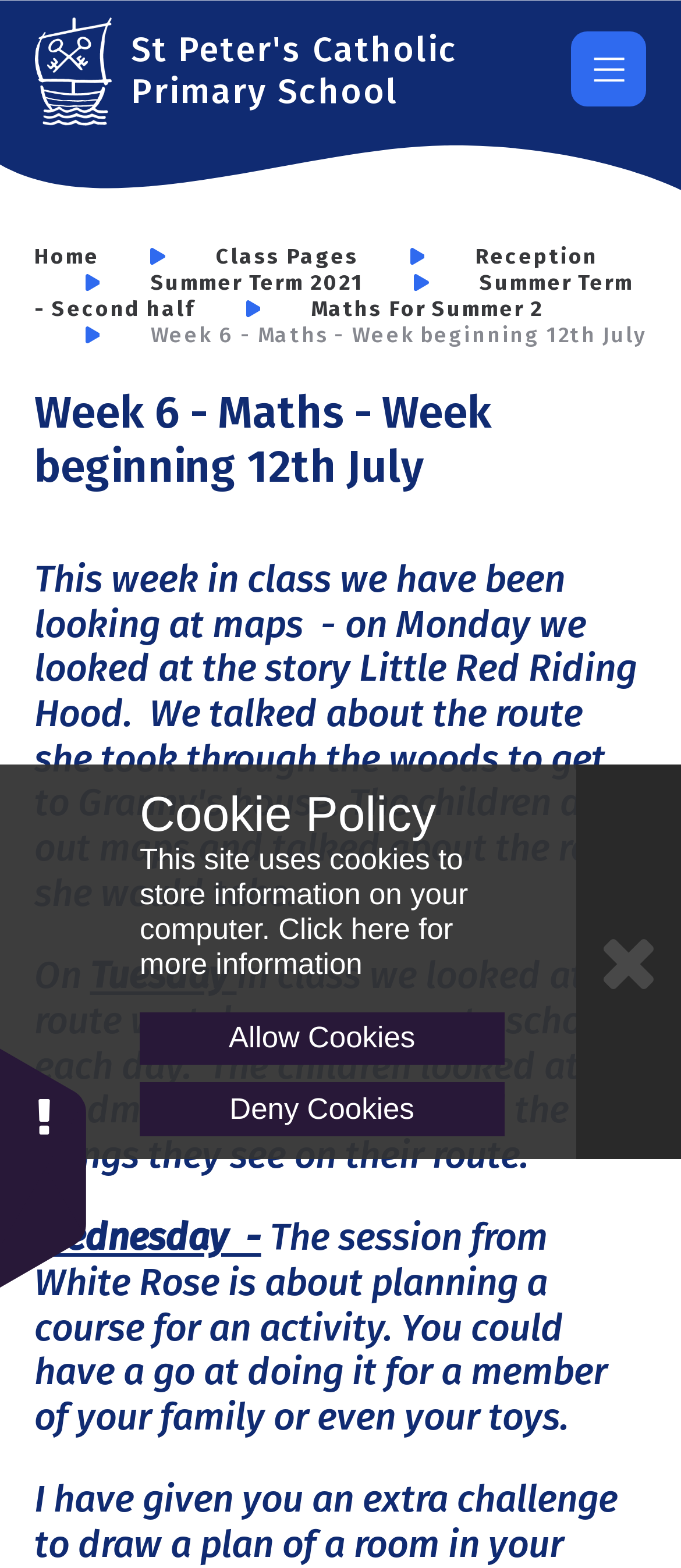Identify and provide the bounding box coordinates of the UI element described: "Treadmill Weight Loss Tips". The coordinates should be formatted as [left, top, right, bottom], with each number being a float between 0 and 1.

None